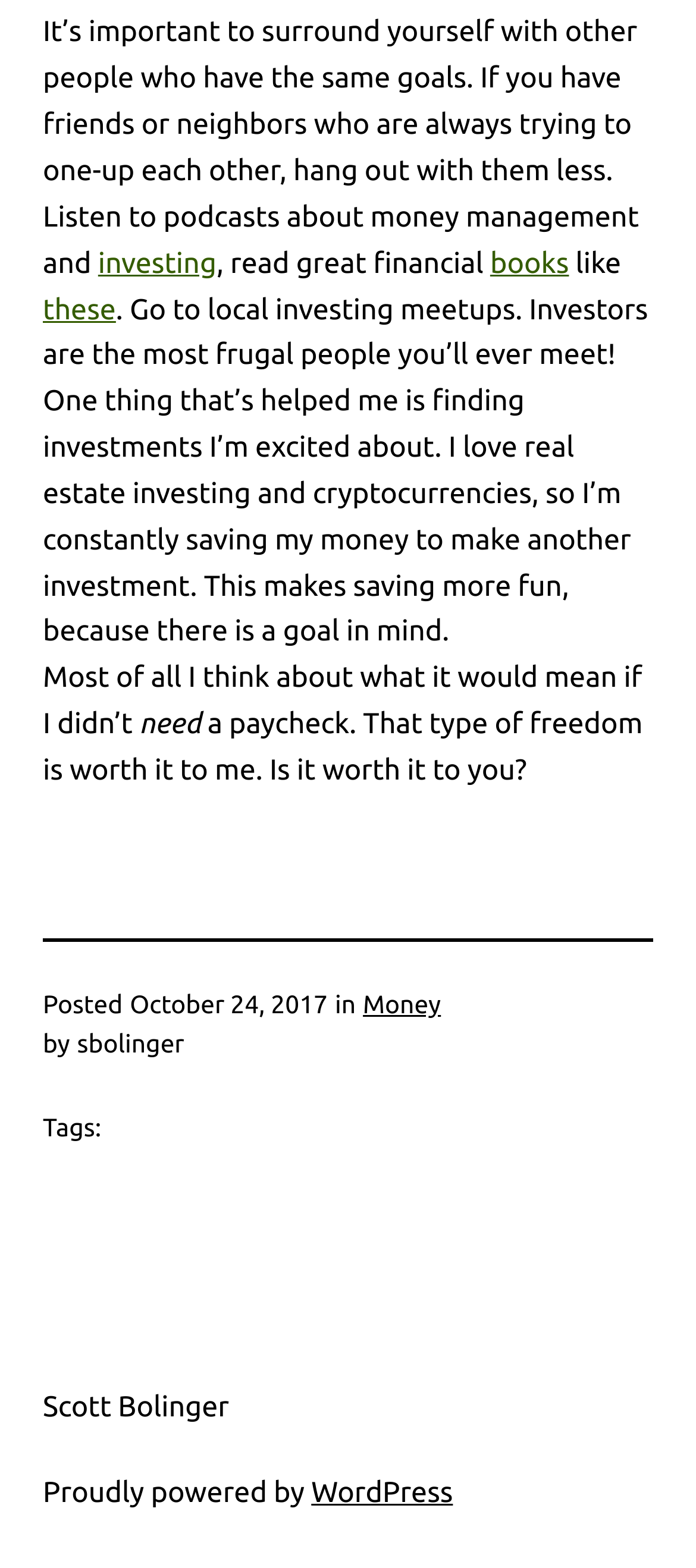Answer succinctly with a single word or phrase:
What is the author's name?

sbolinger